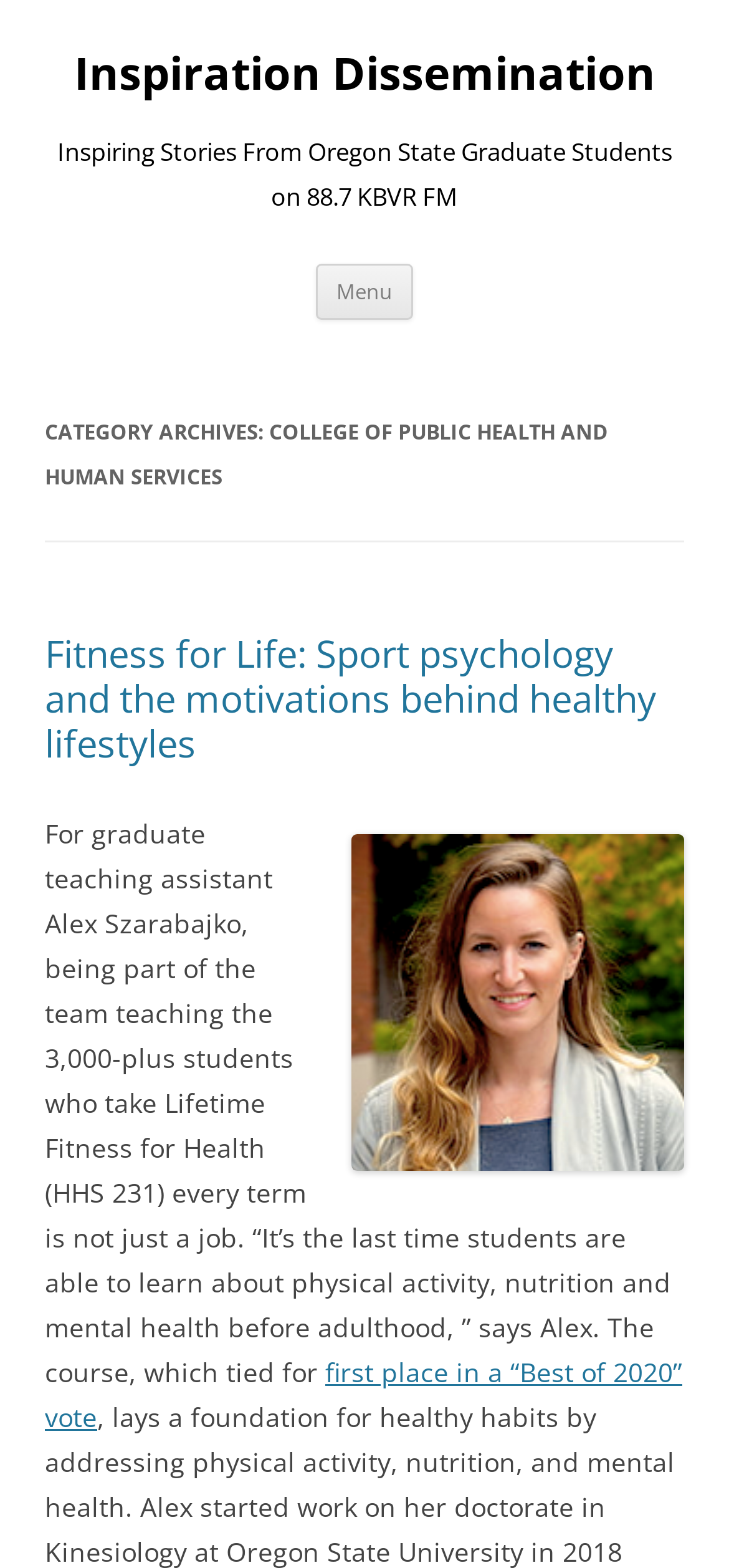Carefully examine the image and provide an in-depth answer to the question: What is the ranking of the course in a 'Best of 2020' vote?

I found the answer by looking at the link element with the text 'first place in a “Best of 2020” vote', which indicates that the course tied for first place in the vote.